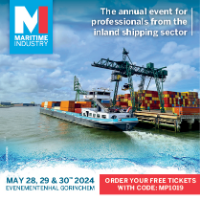What is the purpose of the crane above the vessel?
We need a detailed and exhaustive answer to the question. Please elaborate.

The crane above the vessel is engaged in loading or unloading operations, which emphasizes the dynamic nature of the shipping activities, as described in the caption.